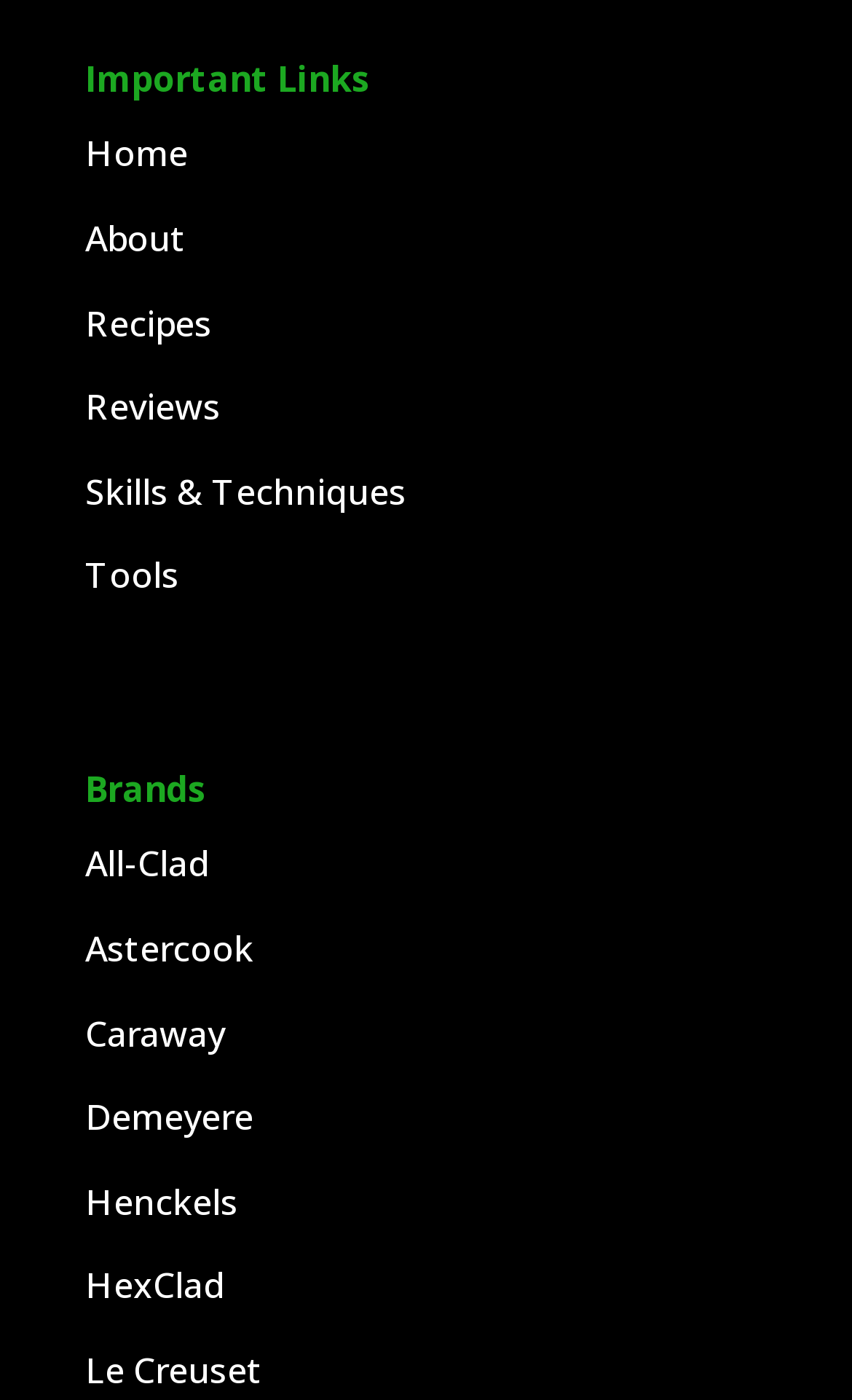How many brands are listed on the webpage?
Answer the question with a single word or phrase derived from the image.

7